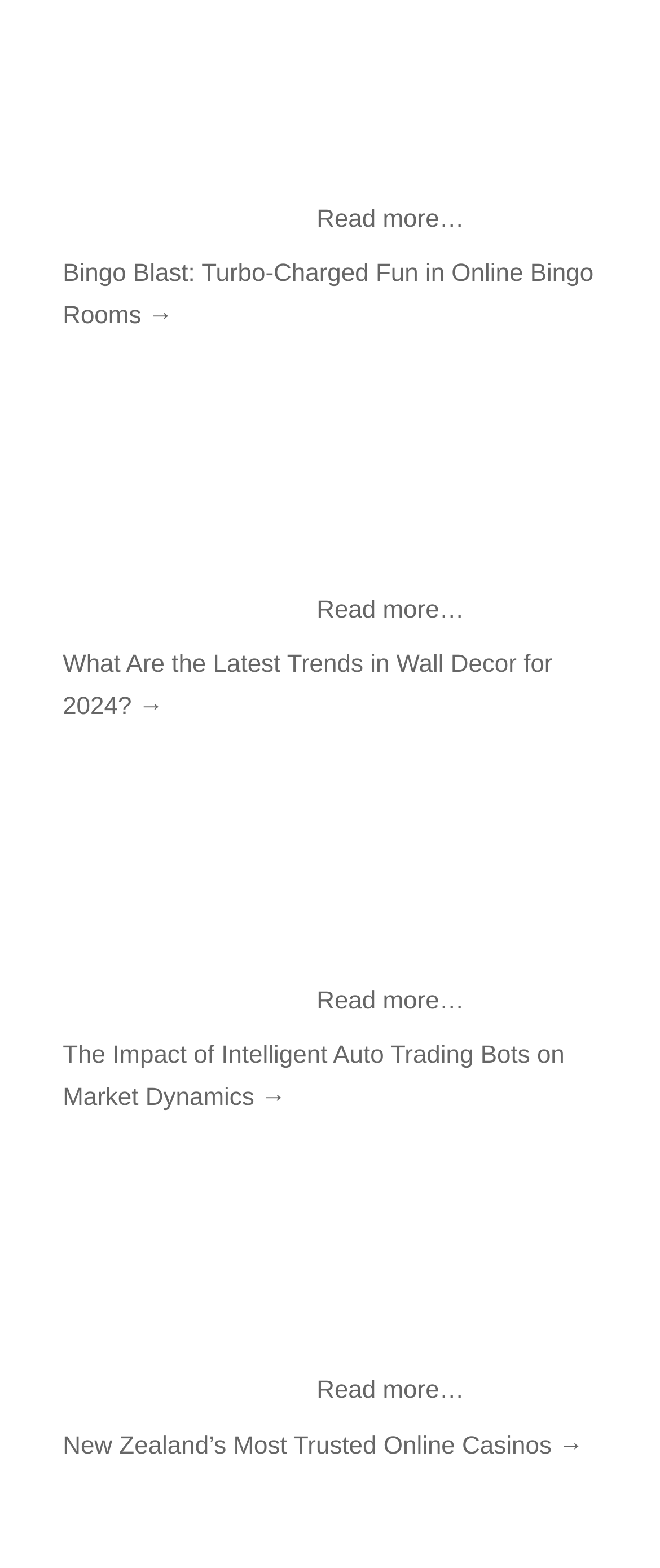Please predict the bounding box coordinates of the element's region where a click is necessary to complete the following instruction: "Click on the 'Bingo Blast: Turbo-Charged Fun in Online Bingo Rooms' link". The coordinates should be represented by four float numbers between 0 and 1, i.e., [left, top, right, bottom].

[0.095, 0.167, 0.899, 0.211]